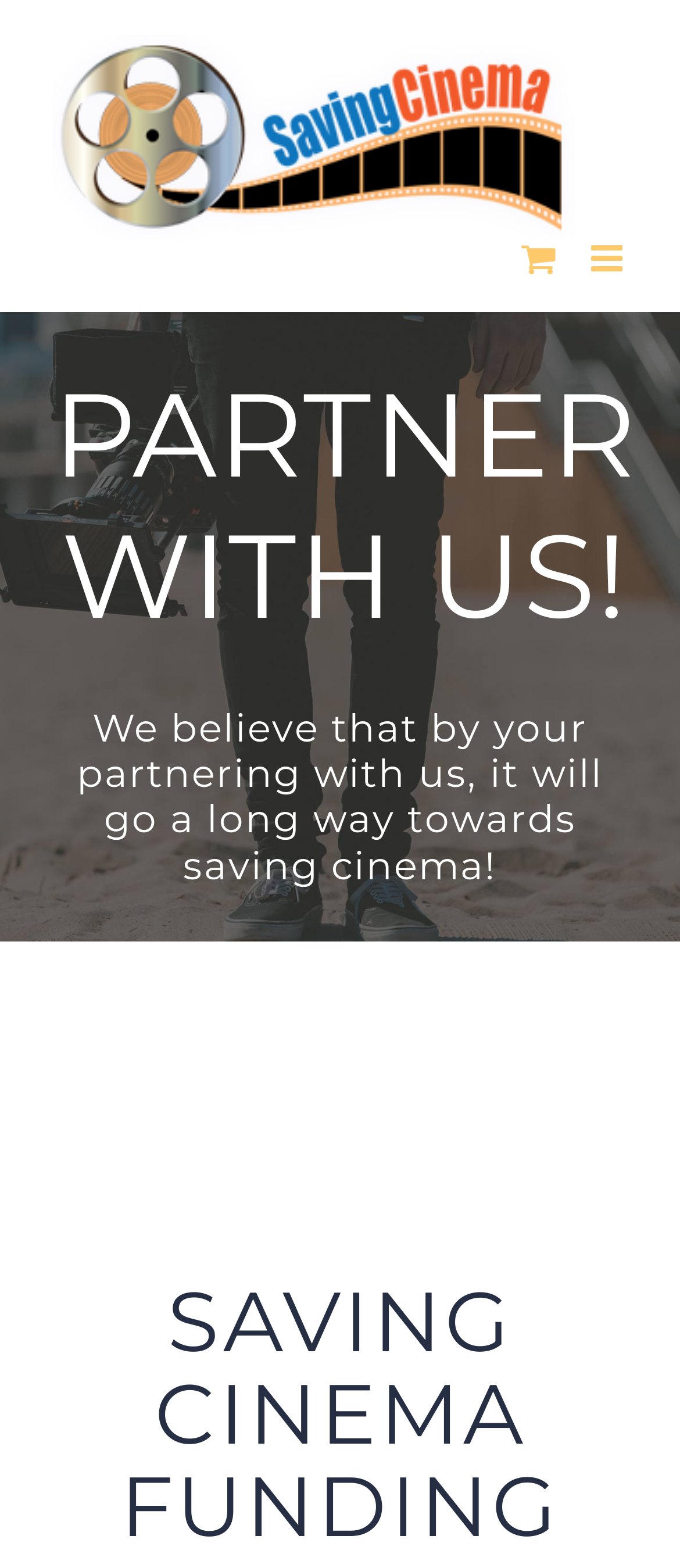Explain the webpage's layout and main content in detail.

The webpage is focused on "Funding – Saving Cinema" and features a prominent logo at the top left corner, which is a clickable link. To the right of the logo, there are two more links: "Toggle mobile menu" and "Toggle mobile cart", which are positioned close together.

Below the logo and links, there is a heading that reads "PARTNER WITH US!" in a prominent font size. This heading is followed by a subheading that explains the importance of partnering with Saving Cinema to achieve their goal.

Further down the page, there is another heading that stands out, which is "SAVING CINEMA FUNDING". This heading is positioned near the bottom of the page, taking up a significant amount of space. The content of the webpage is organized in a hierarchical structure, with clear headings and concise text, making it easy to navigate and understand.